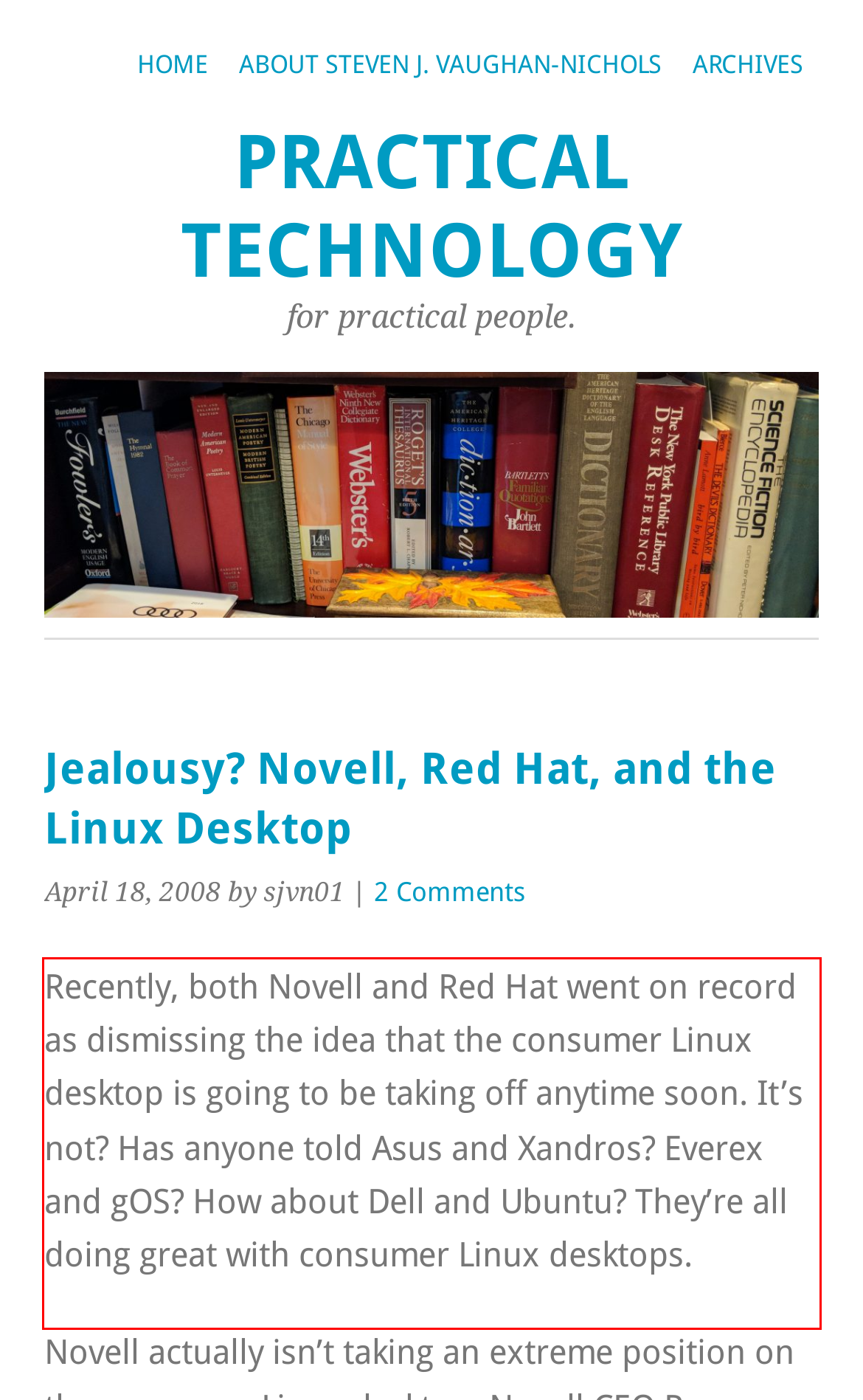Please perform OCR on the text content within the red bounding box that is highlighted in the provided webpage screenshot.

Recently, both Novell and Red Hat went on record as dismissing the idea that the consumer Linux desktop is going to be taking off anytime soon. It’s not? Has anyone told Asus and Xandros? Everex and gOS? How about Dell and Ubuntu? They’re all doing great with consumer Linux desktops.